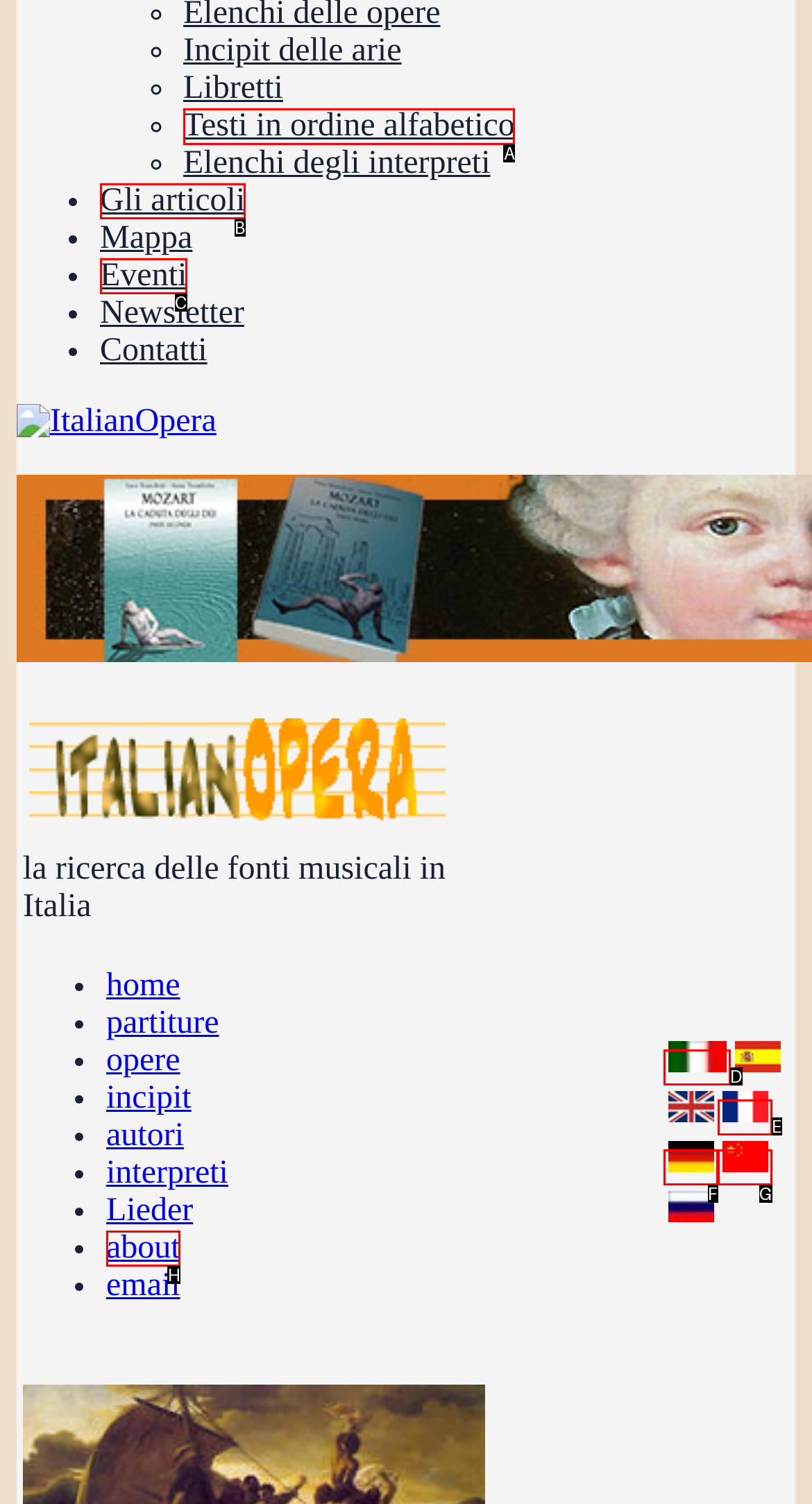Tell me which option I should click to complete the following task: View Testi in ordine alfabetico Answer with the option's letter from the given choices directly.

A